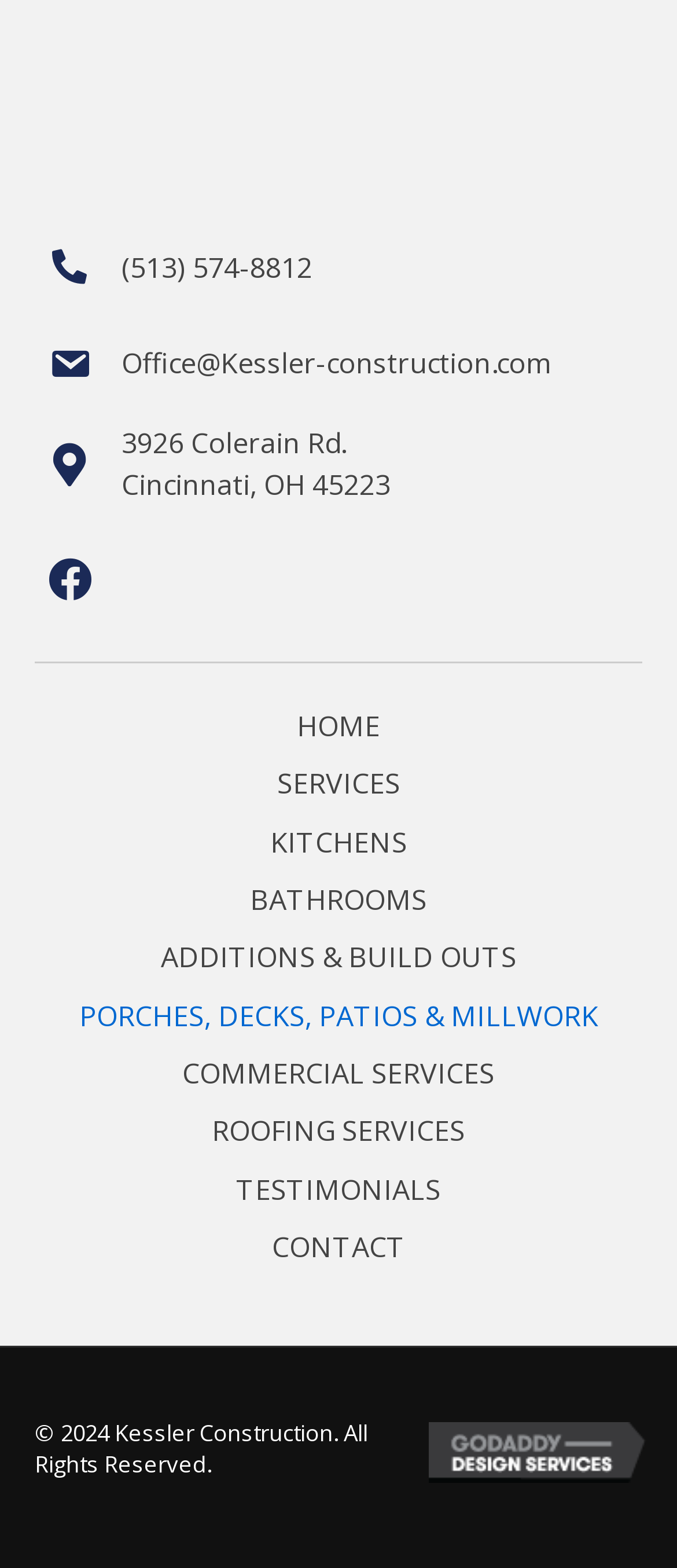Find and provide the bounding box coordinates for the UI element described with: "Home".

[0.051, 0.445, 0.949, 0.481]